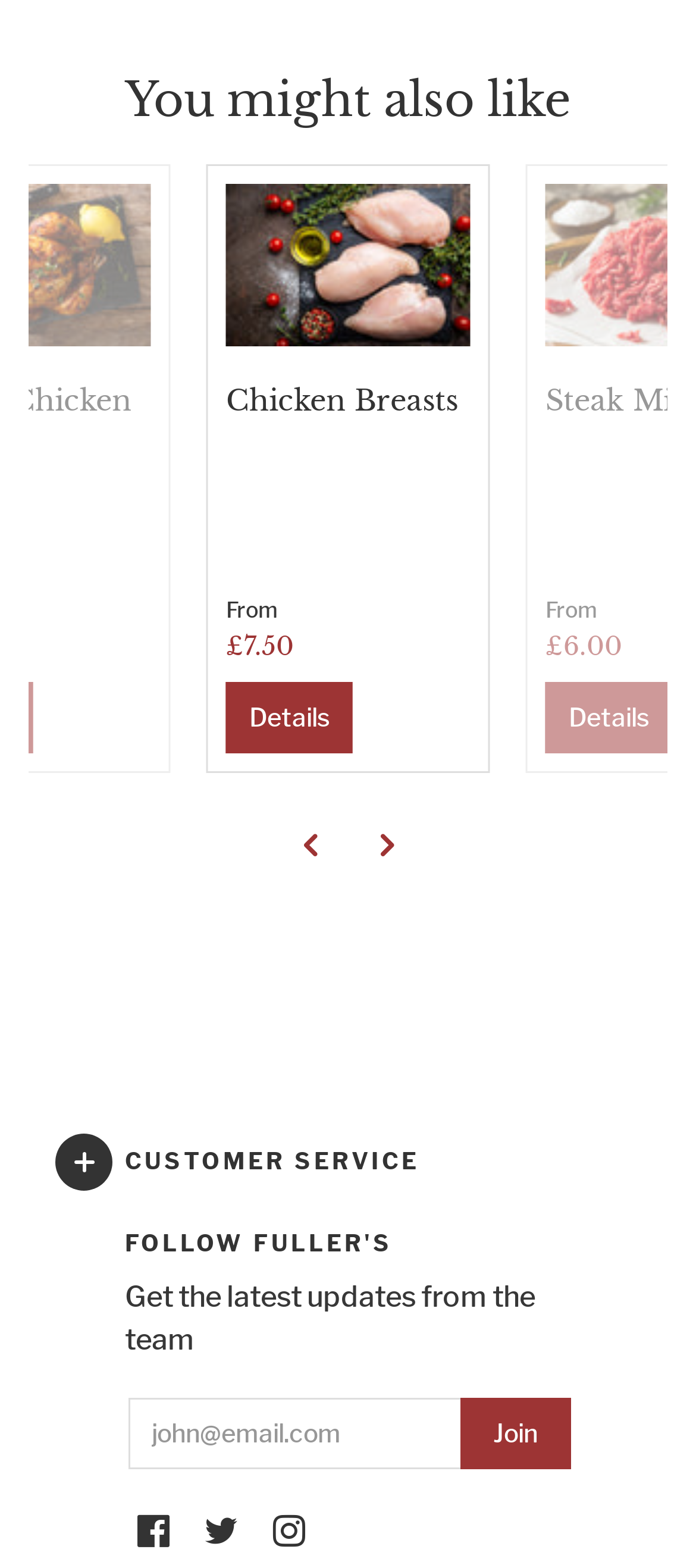Please specify the coordinates of the bounding box for the element that should be clicked to carry out this instruction: "Learn about Creative Commons Attribution-NonCommercial-ShareAlike". The coordinates must be four float numbers between 0 and 1, formatted as [left, top, right, bottom].

None